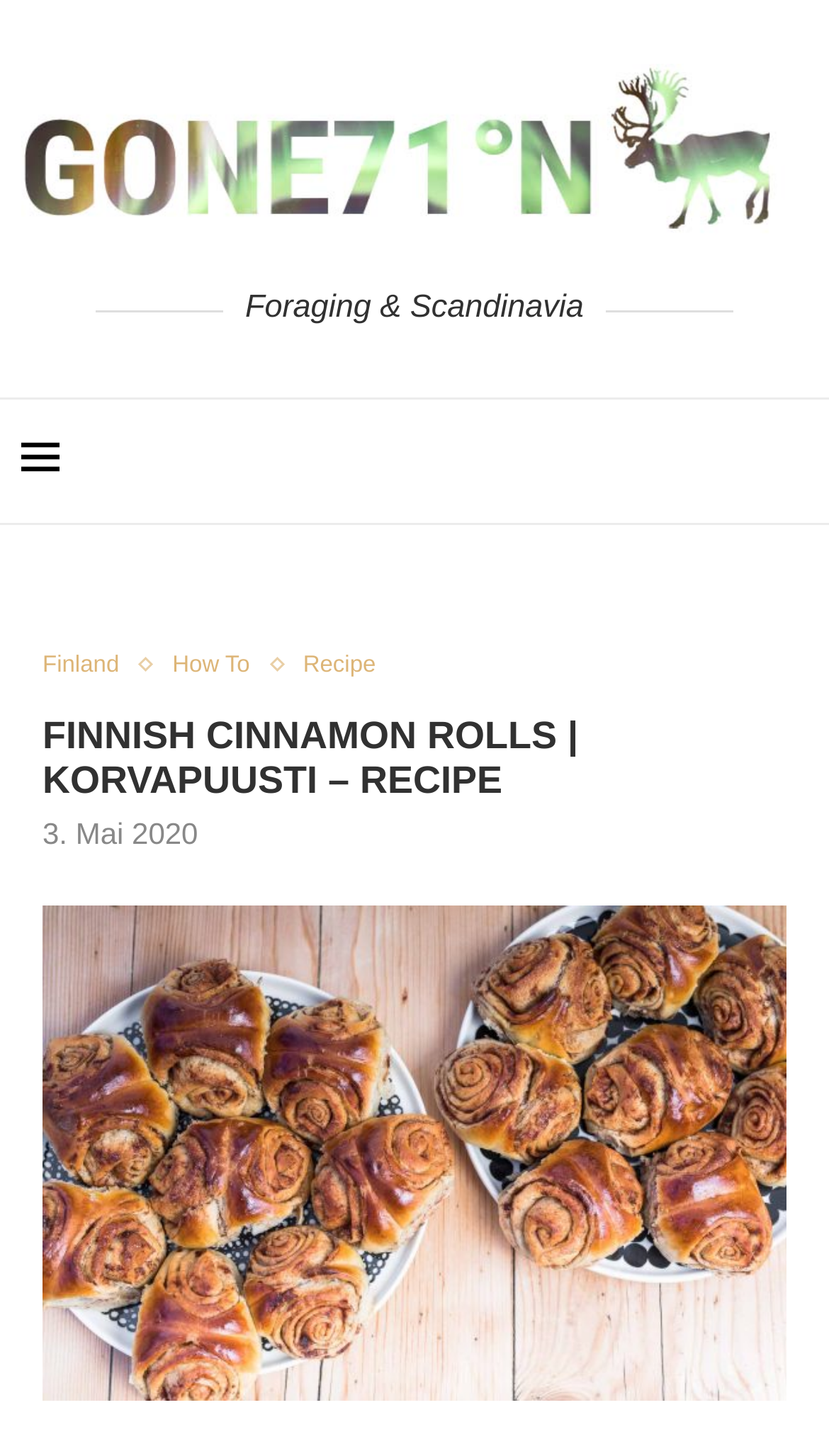Please respond to the question with a concise word or phrase:
What is the name of the Scandinavian country mentioned?

Finland